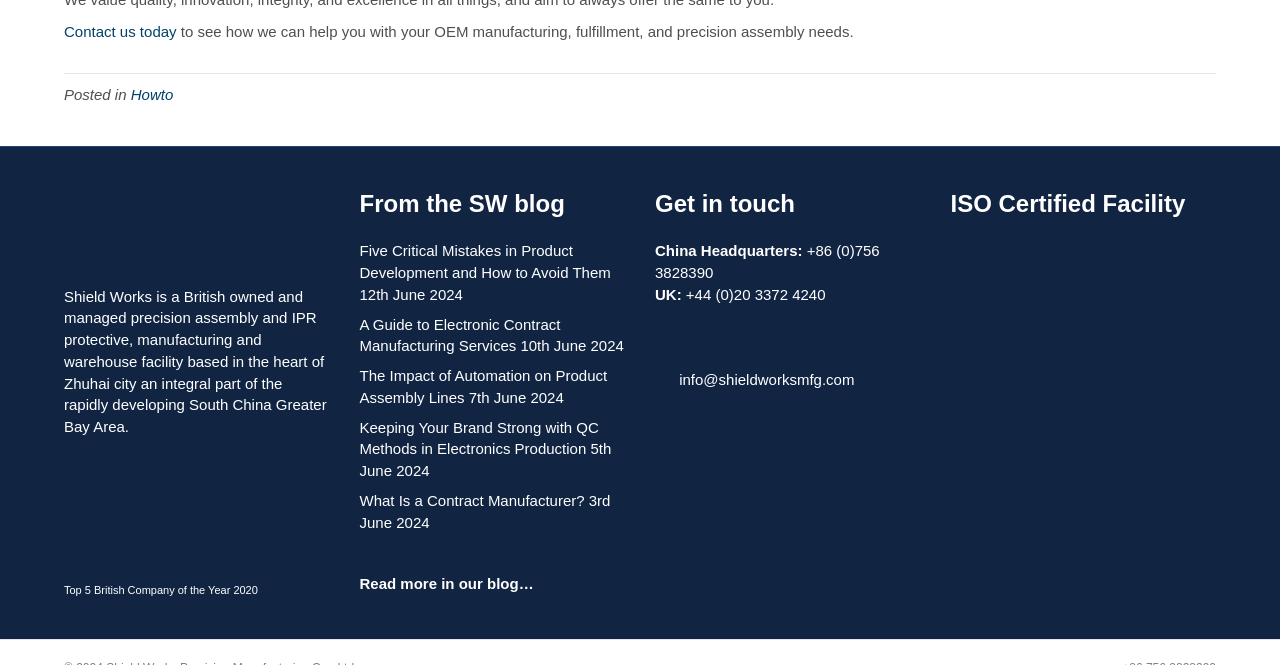What is the topic of the blog post on 12th June 2024? Using the information from the screenshot, answer with a single word or phrase.

Five Critical Mistakes